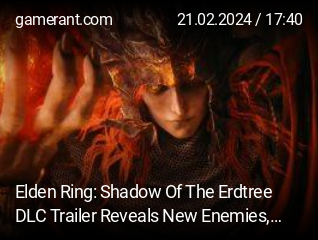Offer a detailed account of the various components present in the image.

The image showcases the promotional artwork for the upcoming DLC titled "Elden Ring: Shadow of the Erdtree." Released on February 21, 2024, this trailer promises to reveal new enemies and expansive gameplay elements set within the beloved universe of Elden Ring. The striking visual features a character adorned in intricately designed armor, surrounded by a dramatic aura of fiery red, hinting at the intense challenges and epic battles players can expect. The accompanying text highlights the excitement surrounding this highly anticipated expansion, which follows the game's successful release and offers fans further adventures in the expansive Lands Between.